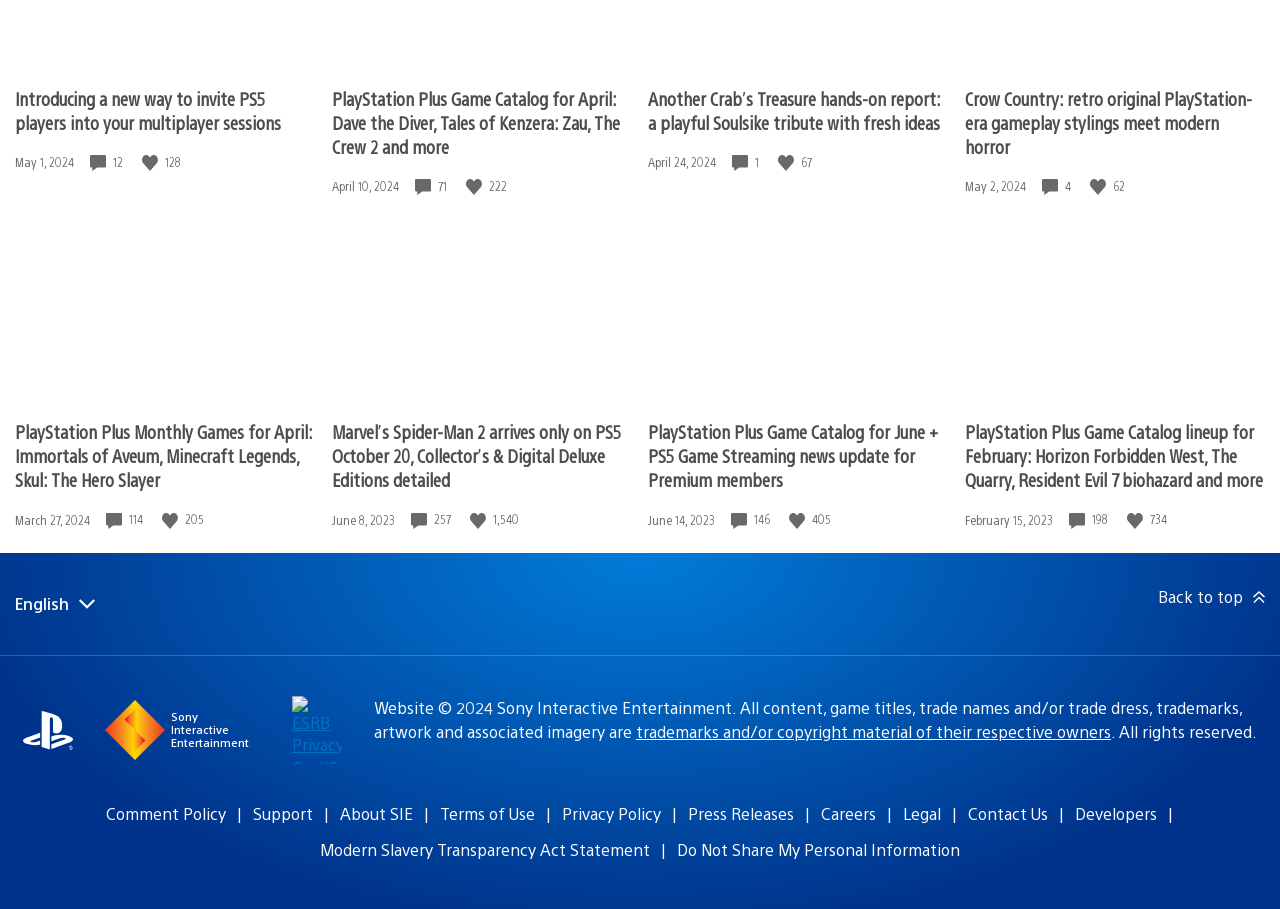Please determine the bounding box coordinates for the element that should be clicked to follow these instructions: "Select a region".

[0.012, 0.652, 0.137, 0.676]